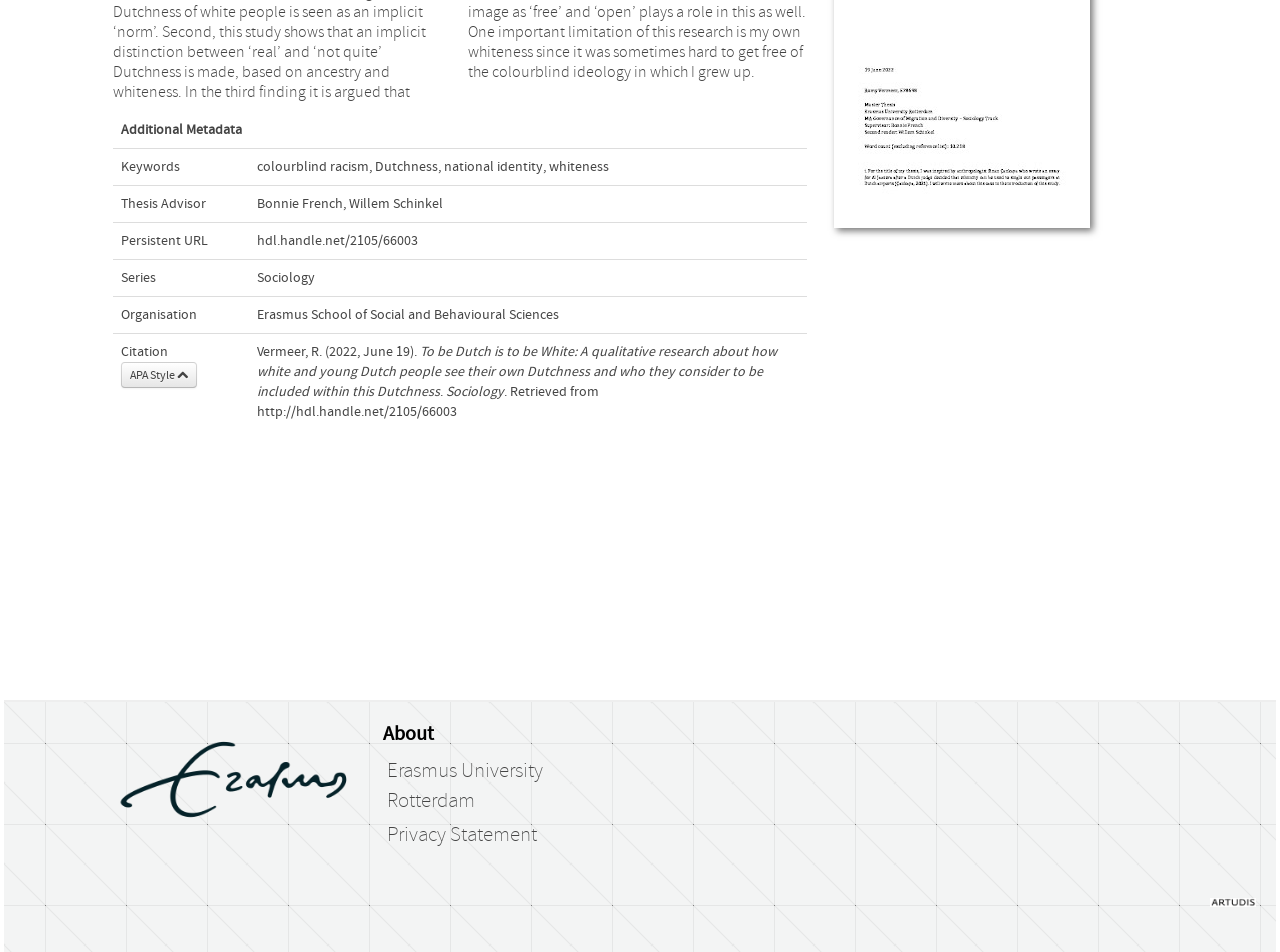Locate the bounding box coordinates of the UI element described by: "alt="logo"". Provide the coordinates as four float numbers between 0 and 1, formatted as [left, top, right, bottom].

[0.088, 0.809, 0.278, 0.826]